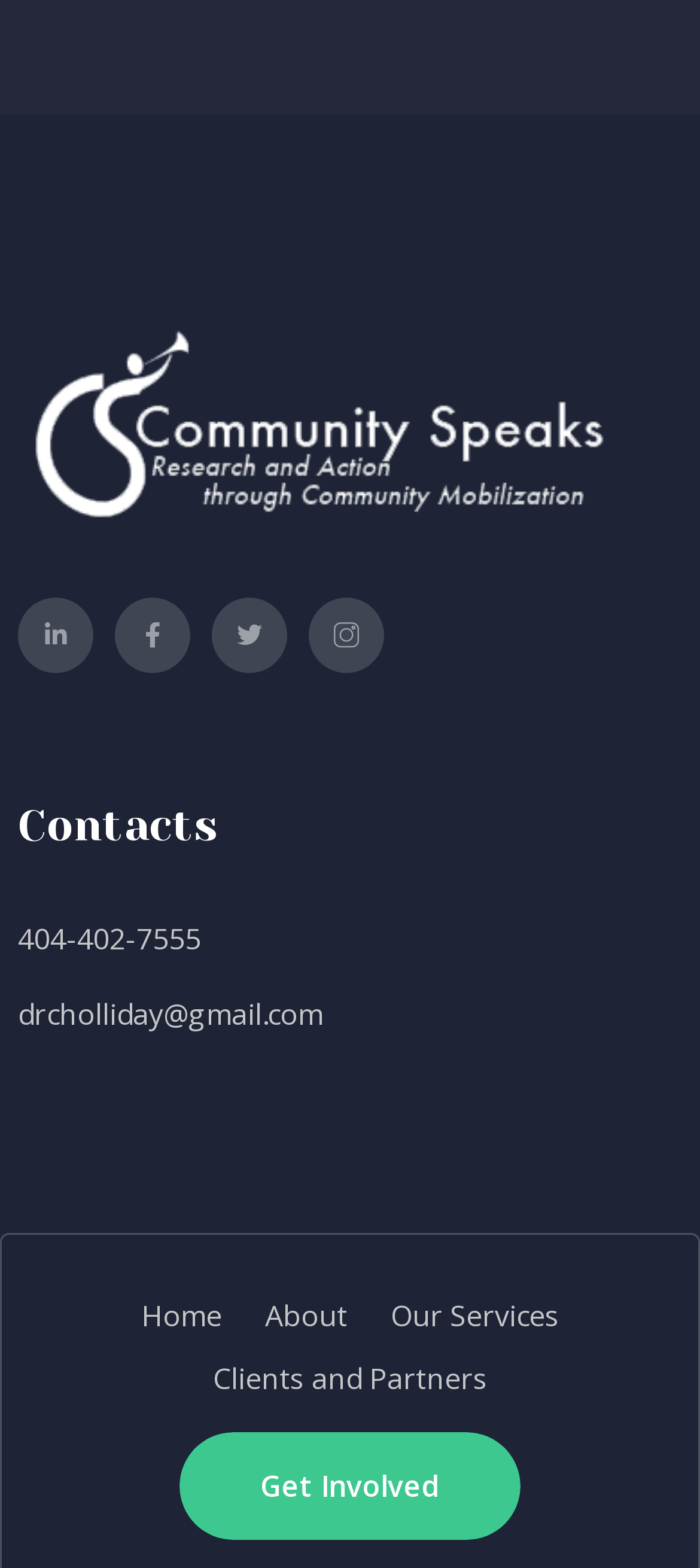Respond to the question with just a single word or phrase: 
How many links are there in the top section?

4